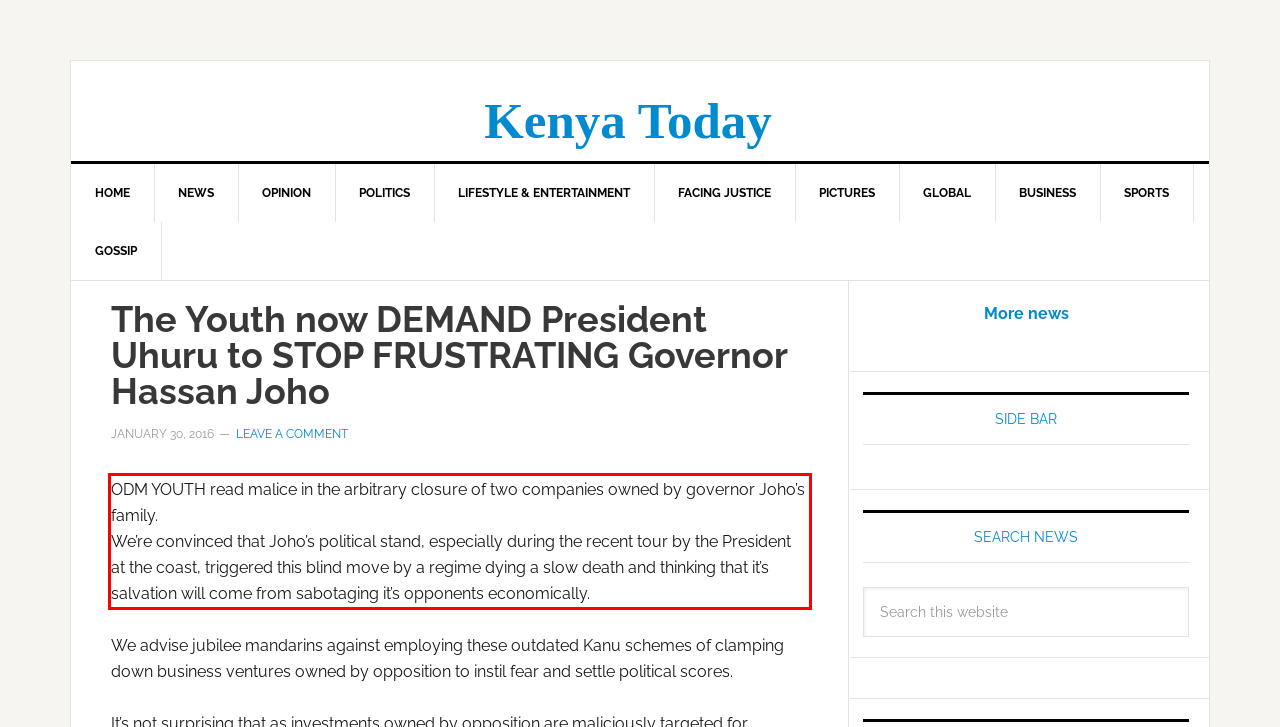Please take the screenshot of the webpage, find the red bounding box, and generate the text content that is within this red bounding box.

ODM YOUTH read malice in the arbitrary closure of two companies owned by governor Joho’s family. We’re convinced that Joho’s political stand, especially during the recent tour by the President at the coast, triggered this blind move by a regime dying a slow death and thinking that it’s salvation will come from sabotaging it’s opponents economically.